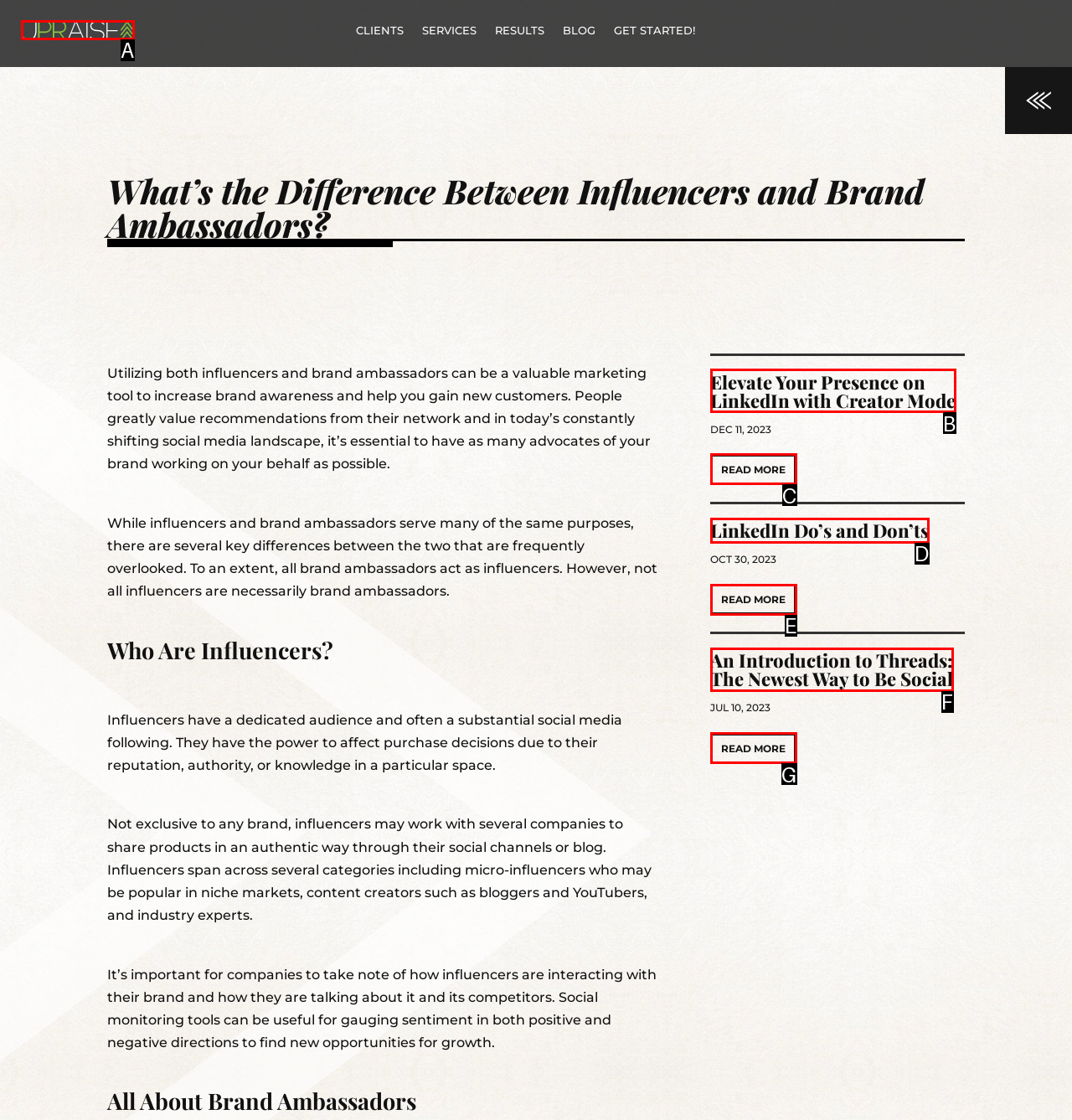Which UI element corresponds to this description: alt="UPRAISE Logo"
Reply with the letter of the correct option.

A